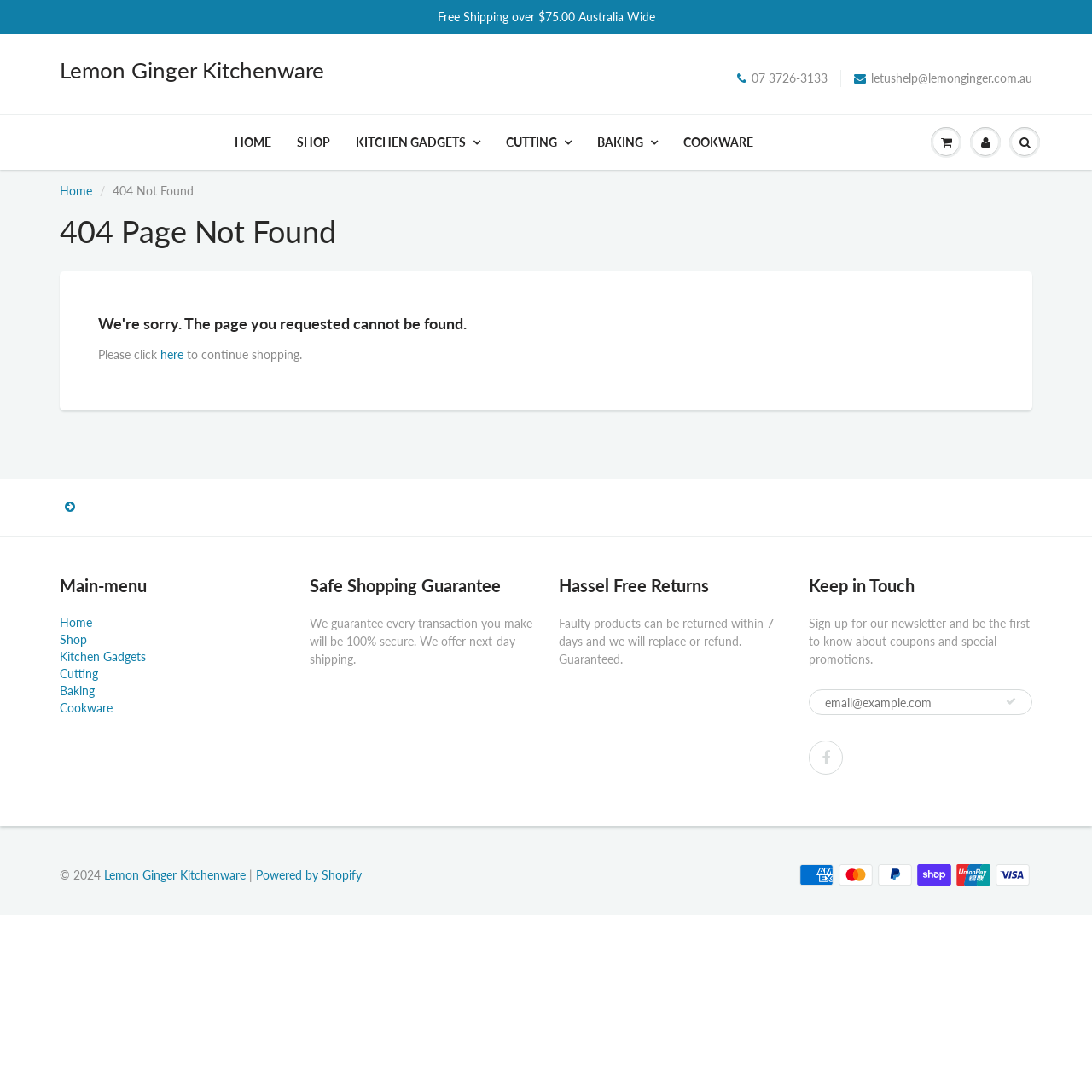Describe all the key features and sections of the webpage thoroughly.

This webpage is a 404 error page from Lemon Ginger Kitchenware, an online kitchenware store. At the top, there is a notification bar with a message "Free Shipping over $75.00 Australia Wide". Below this, there is a header section with the website's logo, a phone number, and an email address.

The main content of the page is divided into two sections. On the left, there is a menu with links to different categories, including "HOME", "SHOP", "KITCHEN GADGETS", "CUTTING", "BAKING", and "COOKWARE". On the right, there is a message apologizing for the 404 error, with a link to continue shopping.

Below the main content, there are three columns of information. The left column has a section titled "Main-menu" with links to the same categories as the menu on the left. The middle column has a section titled "Safe Shopping Guarantee" with a message about the security of transactions, and a section titled "Hassel Free Returns" with a message about returning faulty products. The right column has a section titled "Keep in Touch" with a newsletter signup form and a button to submit the form.

At the bottom of the page, there is a footer section with a copyright notice, a link to the website's homepage, and a message indicating that the website is powered by Shopify. There are also five images of payment method logos, including American Express, Mastercard, PayPal, Shop Pay, Union Pay, and Visa.